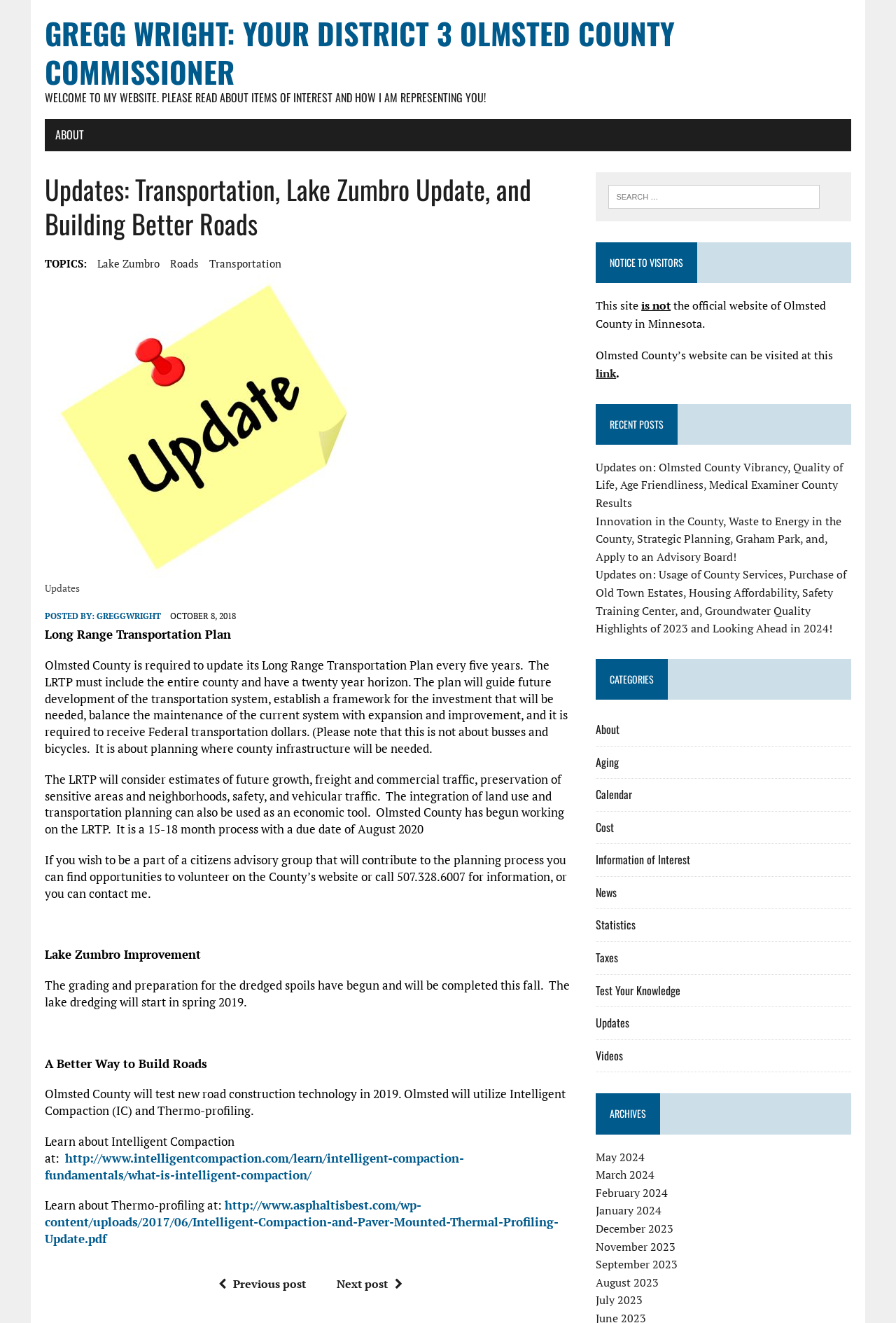Please identify the bounding box coordinates of the element on the webpage that should be clicked to follow this instruction: "Visit the 'Lake Zumbro' page". The bounding box coordinates should be given as four float numbers between 0 and 1, formatted as [left, top, right, bottom].

[0.109, 0.193, 0.178, 0.206]